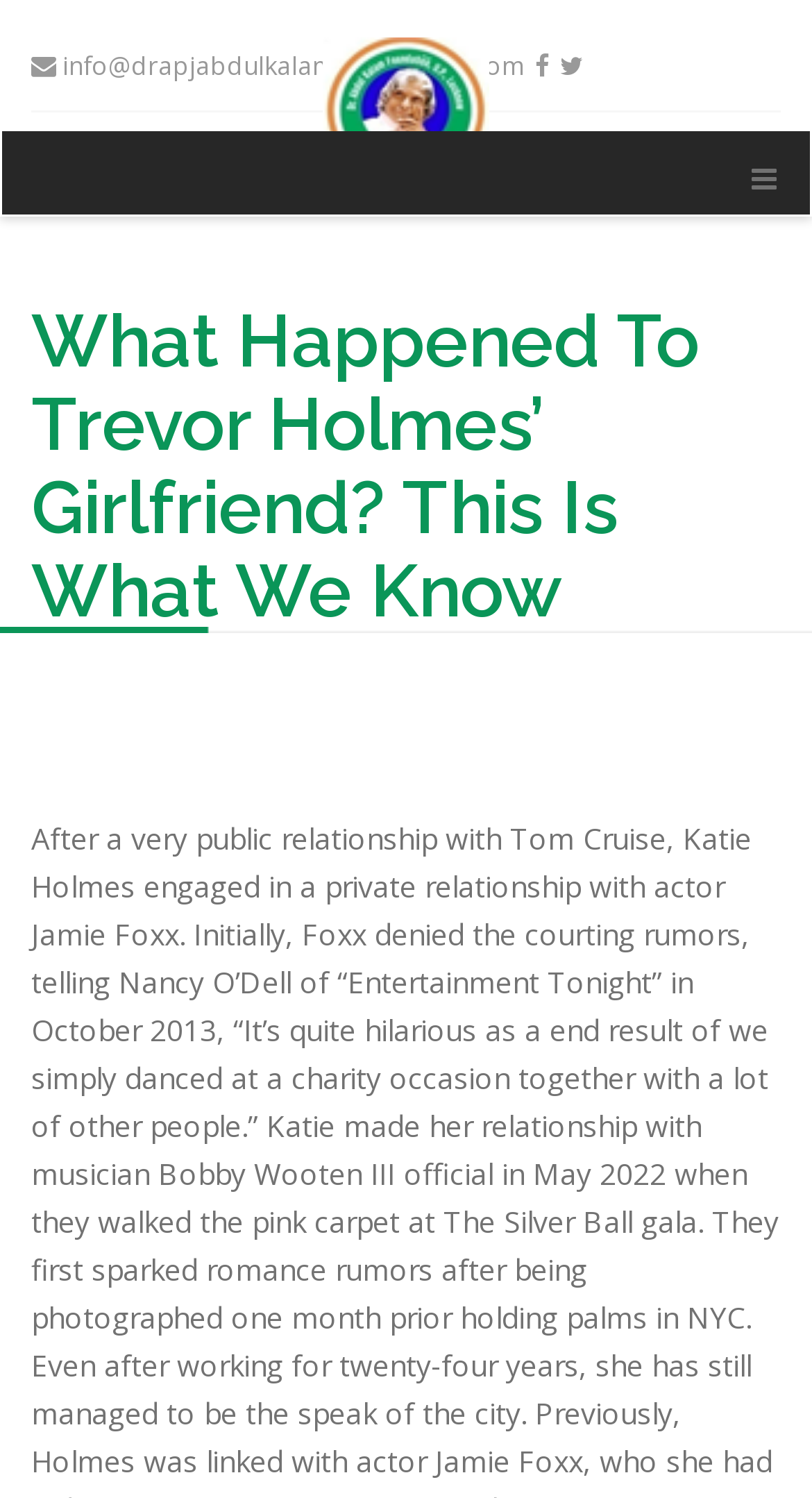What is the name of the charity event where Jamie Foxx and Katie Holmes danced together?
Based on the content of the image, thoroughly explain and answer the question.

According to the text, Jamie Foxx denied the courting rumors with Katie Holmes, saying they just danced at a charity event together with many other people.